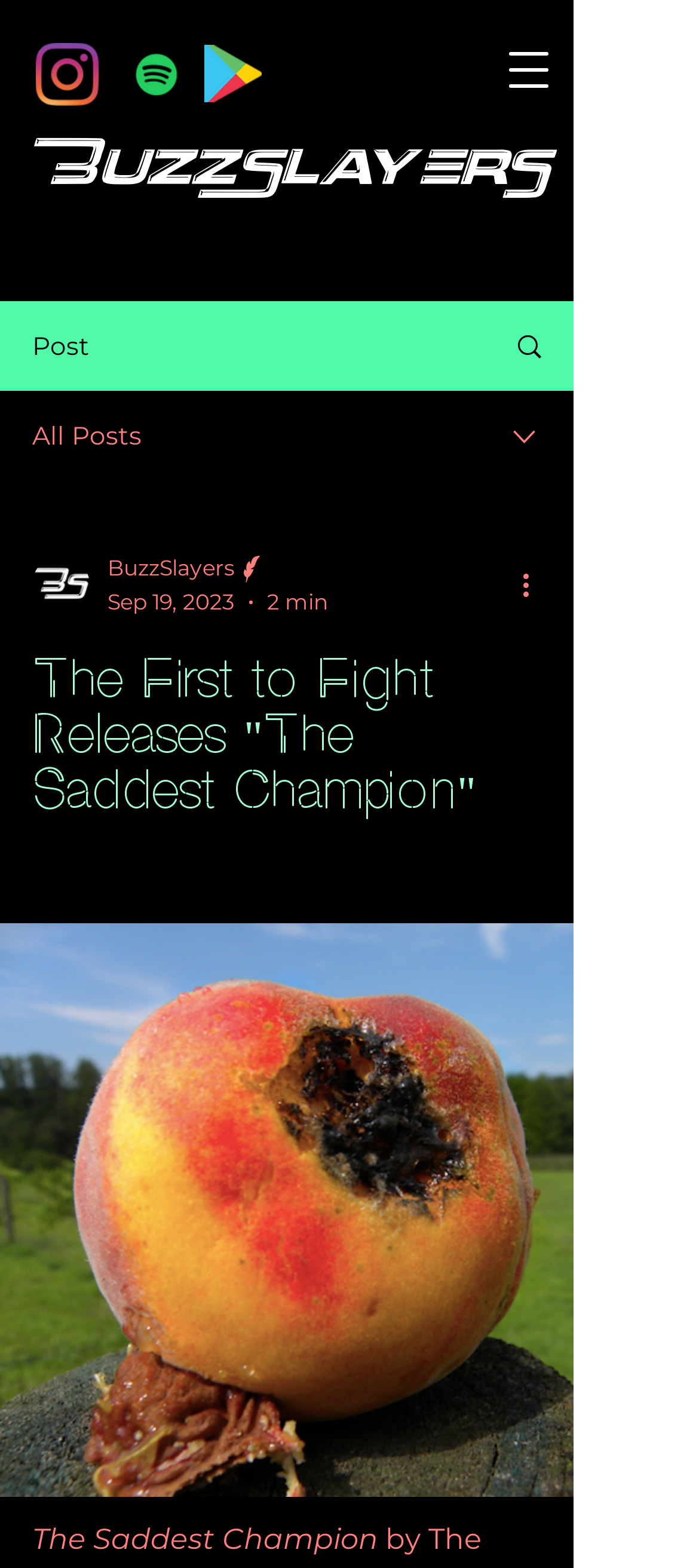Carefully examine the image and provide an in-depth answer to the question: What is the date of the post?

I found the answer by looking at the generic element that contains the date information, which is 'Sep 19, 2023'.